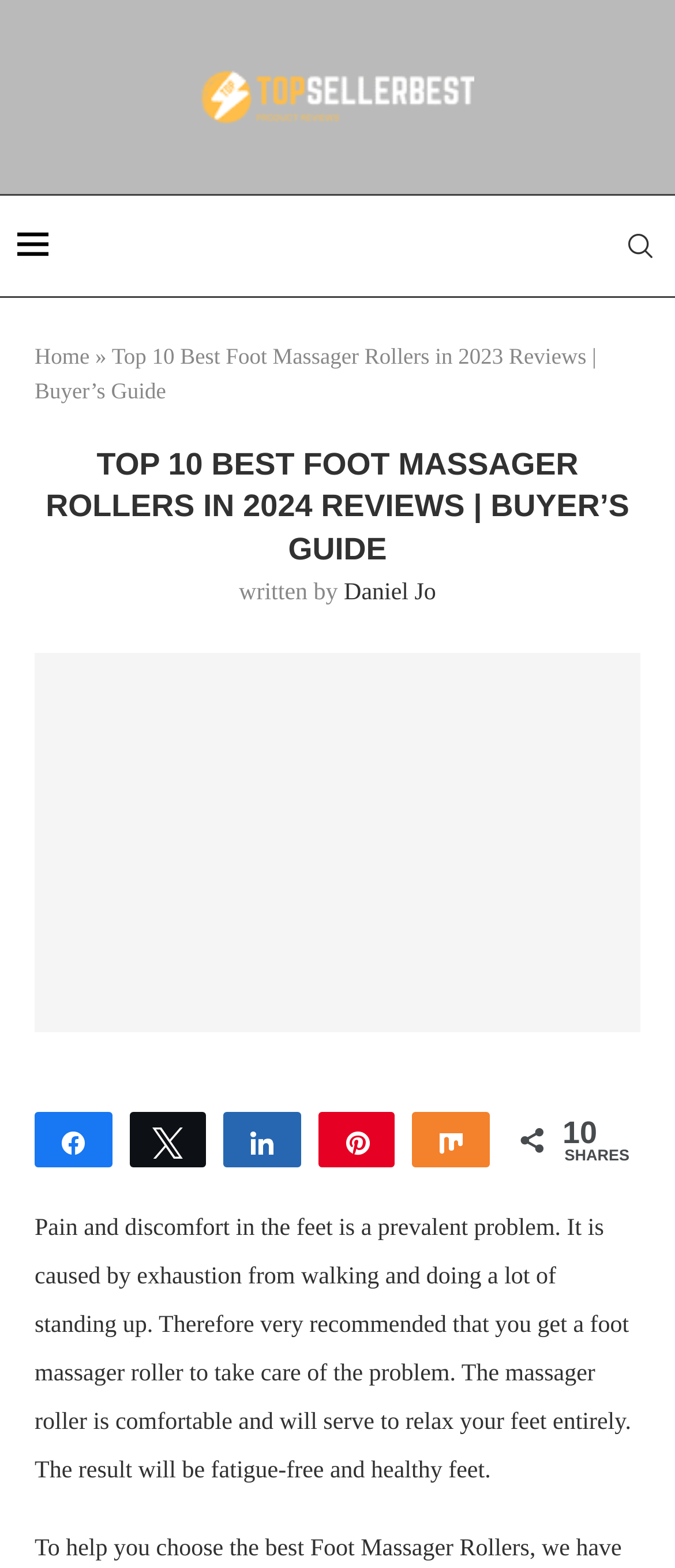What is the topic of the article?
Provide a detailed answer to the question using information from the image.

The topic of the article can be determined by looking at the heading 'TOP 10 BEST FOOT MASSAGER ROLLERS IN 2024 REVIEWS | BUYER’S GUIDE' and the static text 'Foot Massager Rollers' which is a link.